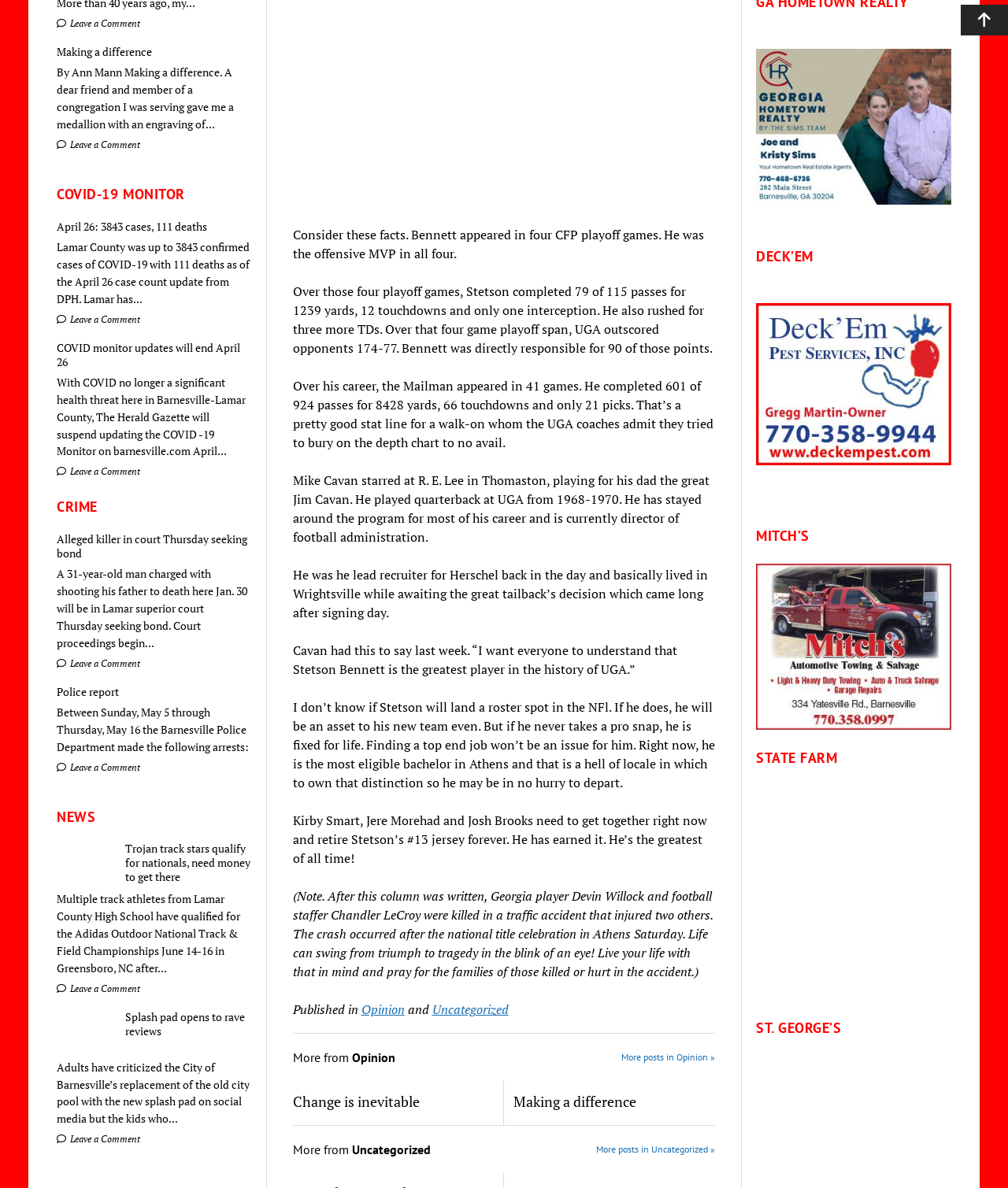Respond with a single word or short phrase to the following question: 
What type of content is presented in the section with the heading 'CRIME'?

News articles